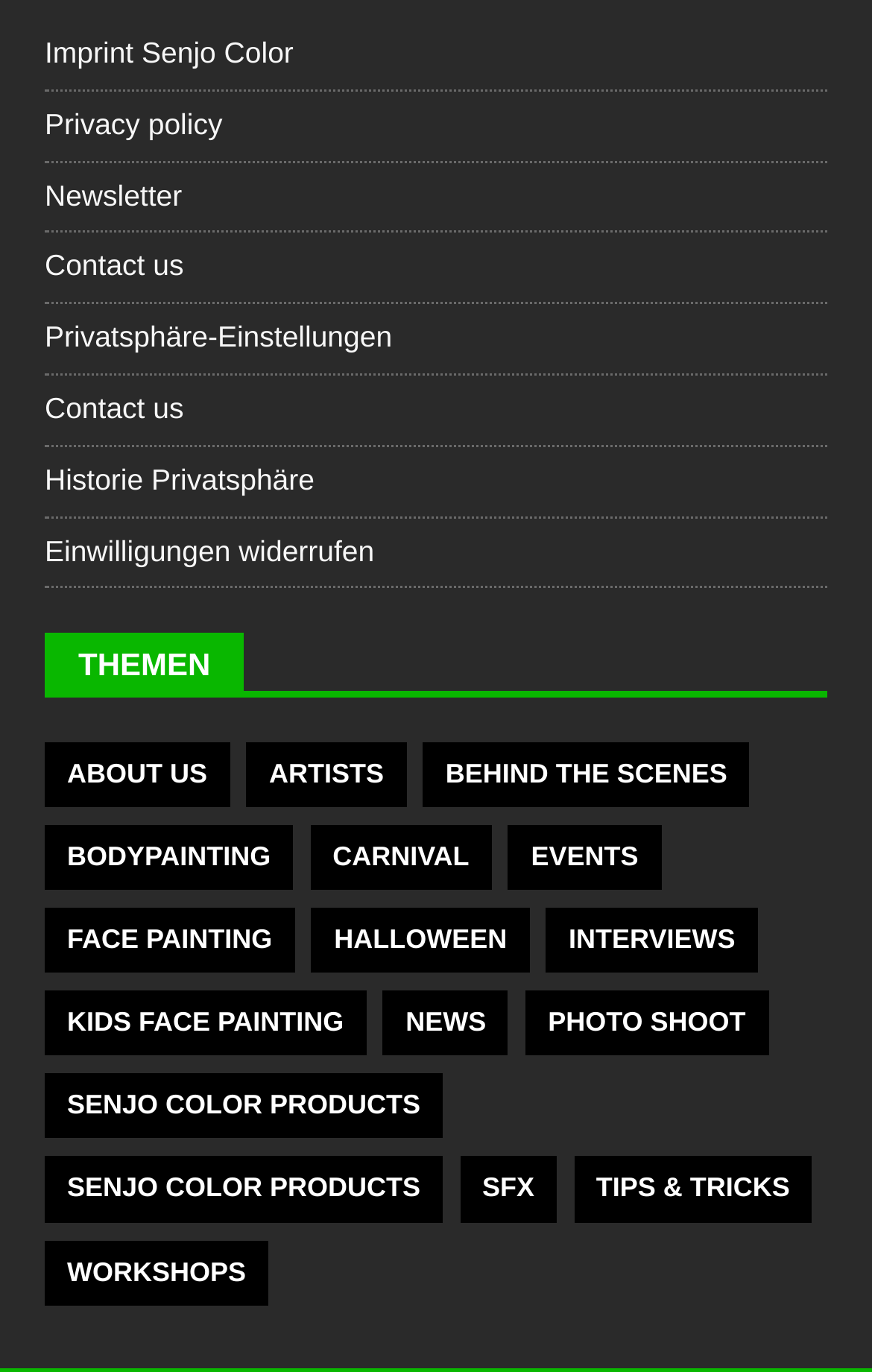Determine the coordinates of the bounding box that should be clicked to complete the instruction: "Open WORKSHOPS". The coordinates should be represented by four float numbers between 0 and 1: [left, top, right, bottom].

[0.051, 0.654, 0.308, 0.701]